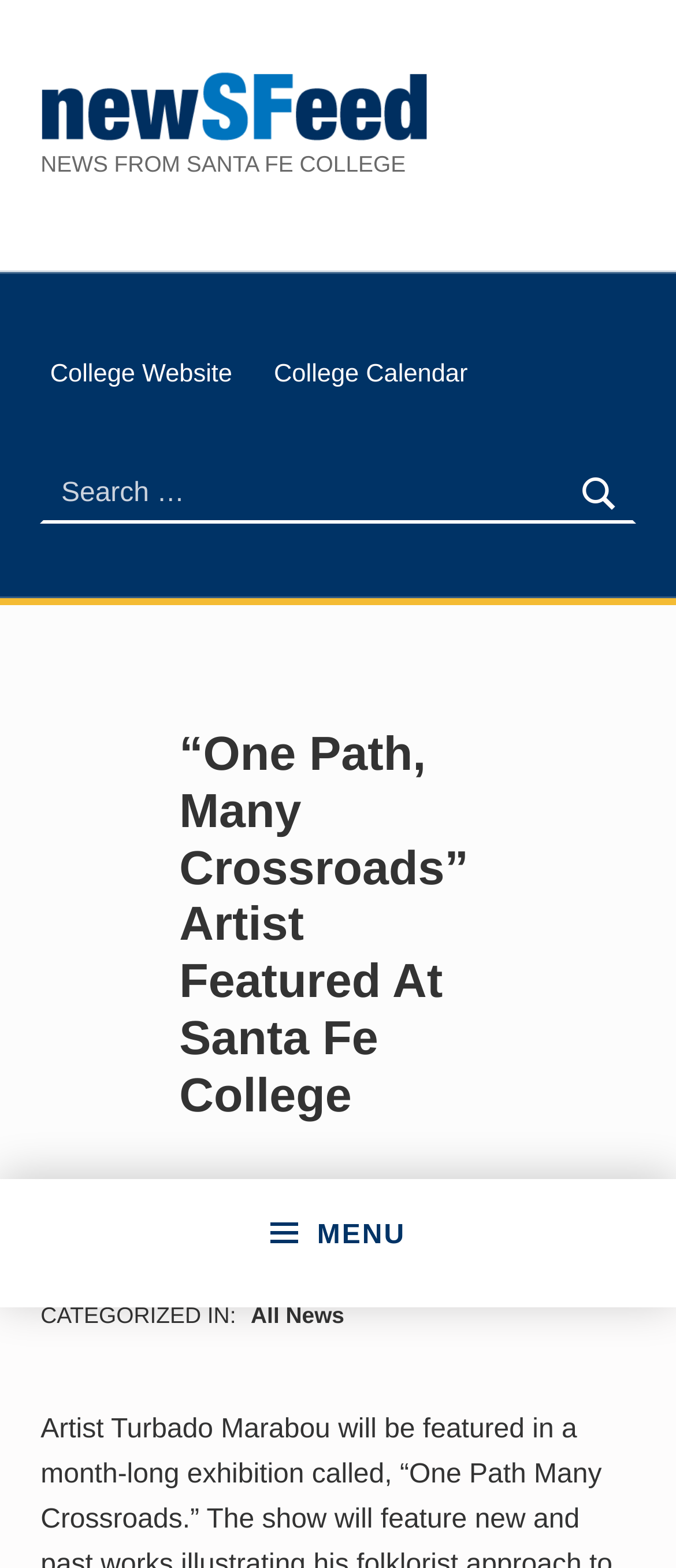How many links are in the header widgets?
Provide a detailed answer to the question using information from the image.

The number of links in the header widgets can be found by counting the link elements within the complementary element with the description 'Header widgets'. There are two link elements with the texts 'College Website' and 'College Calendar'.